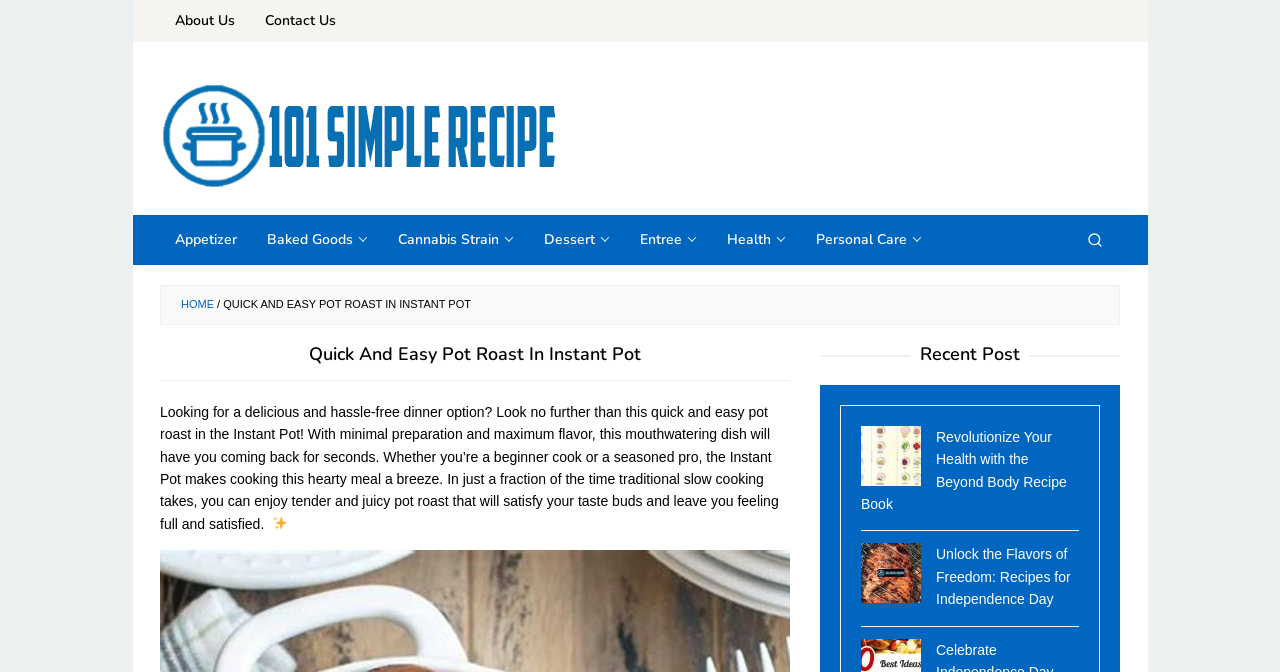What is the symbol displayed next to the recipe description?
Based on the image, give a concise answer in the form of a single word or short phrase.

✨